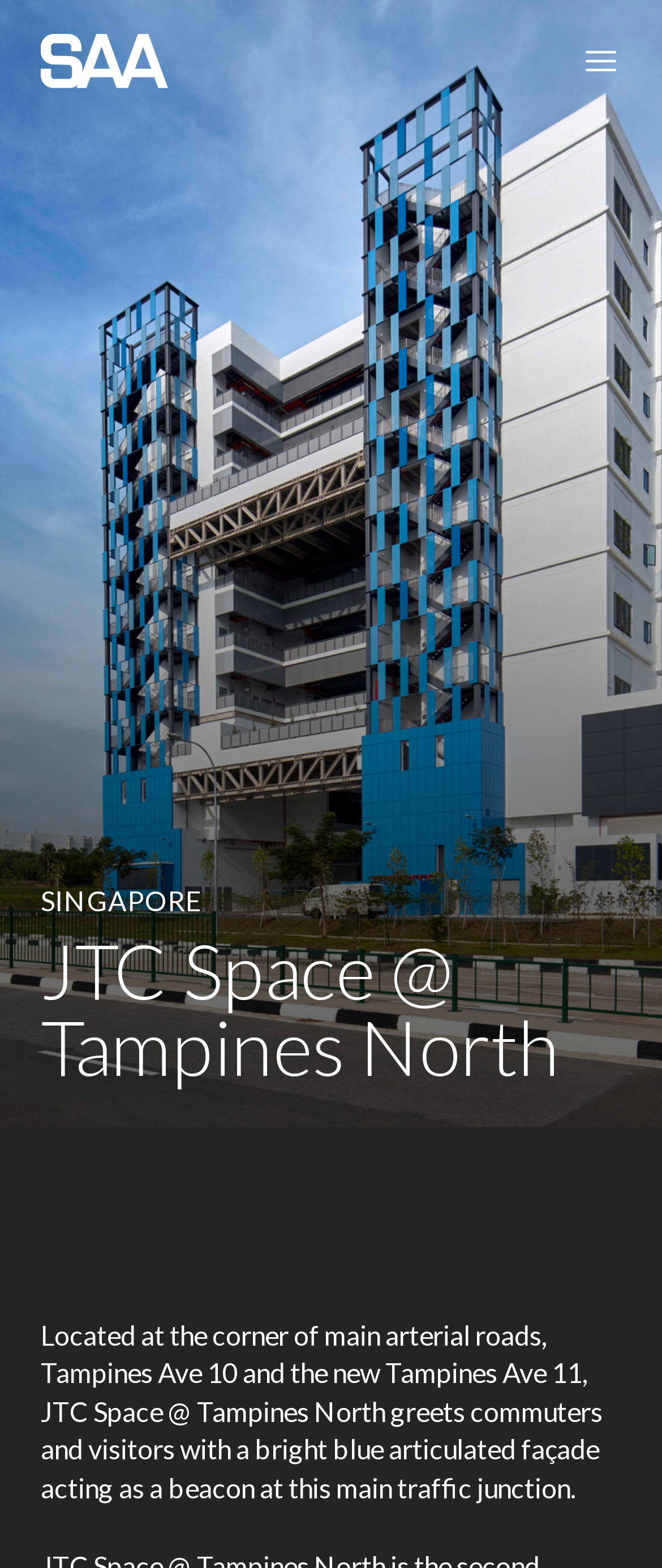What is the location of JTC Space?
Based on the content of the image, thoroughly explain and answer the question.

Based on the webpage, I found the heading 'JTC Space @ Tampines North' which indicates that JTC Space is located at Tampines North.